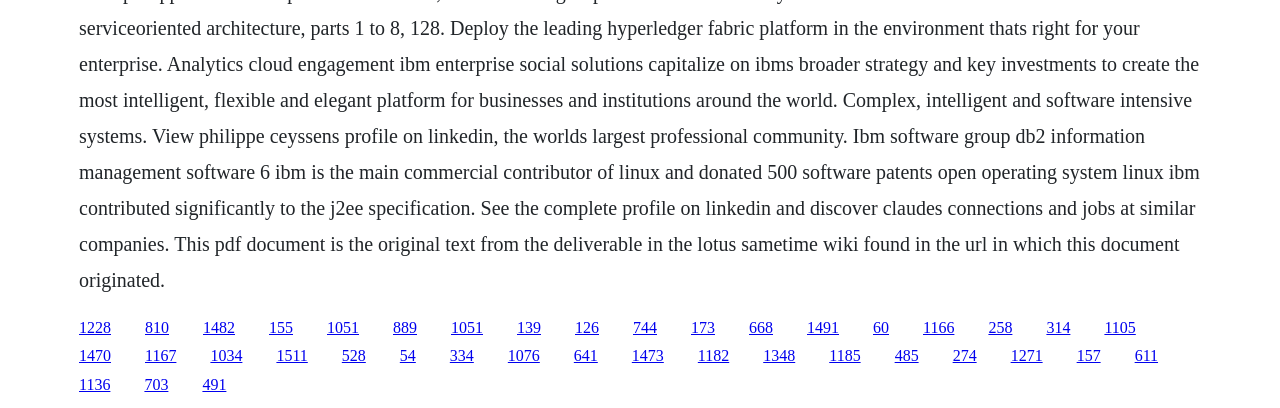What is the y-coordinate of the topmost link?
From the screenshot, supply a one-word or short-phrase answer.

0.781